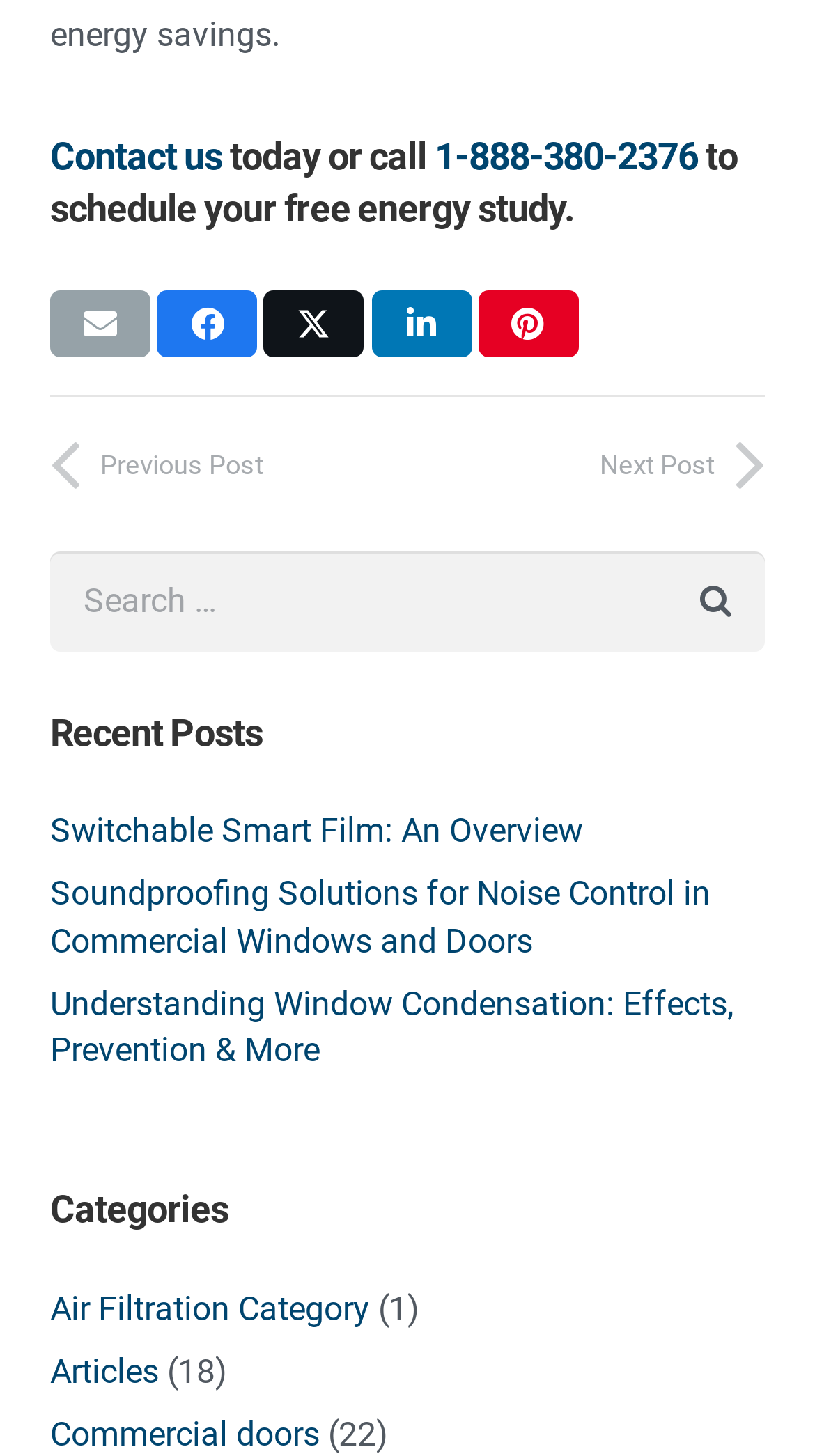What is the purpose of the search bar?
We need a detailed and exhaustive answer to the question. Please elaborate.

The search bar is located in the middle of the page and has a placeholder text 'Search for:'. It is likely used to search for specific content or articles on the website.